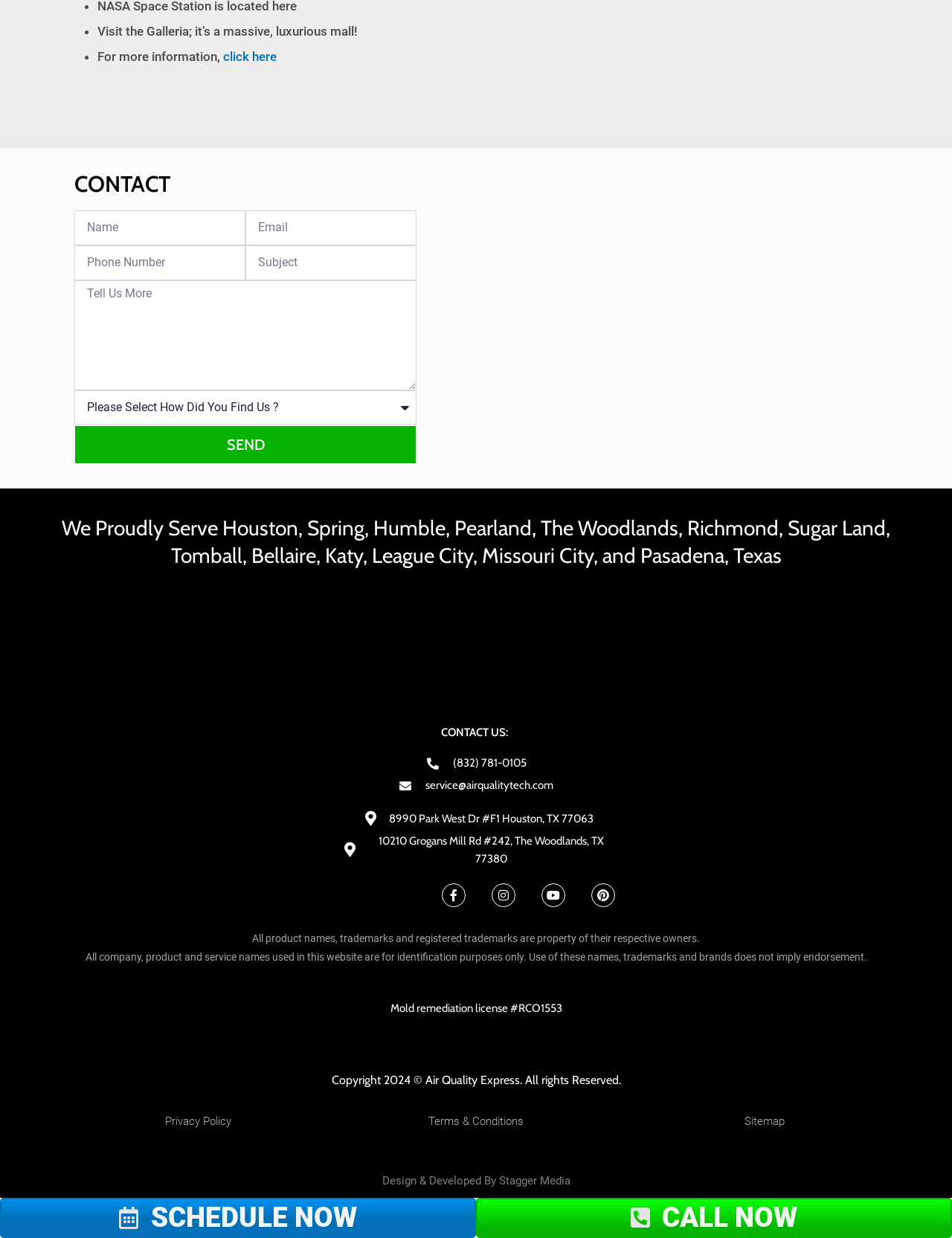Carefully examine the image and provide an in-depth answer to the question: What social media platforms does the company have?

The webpage has a section with social media links, including Facebook, Instagram, Youtube, and Pinterest, indicating that the company has a presence on these platforms.